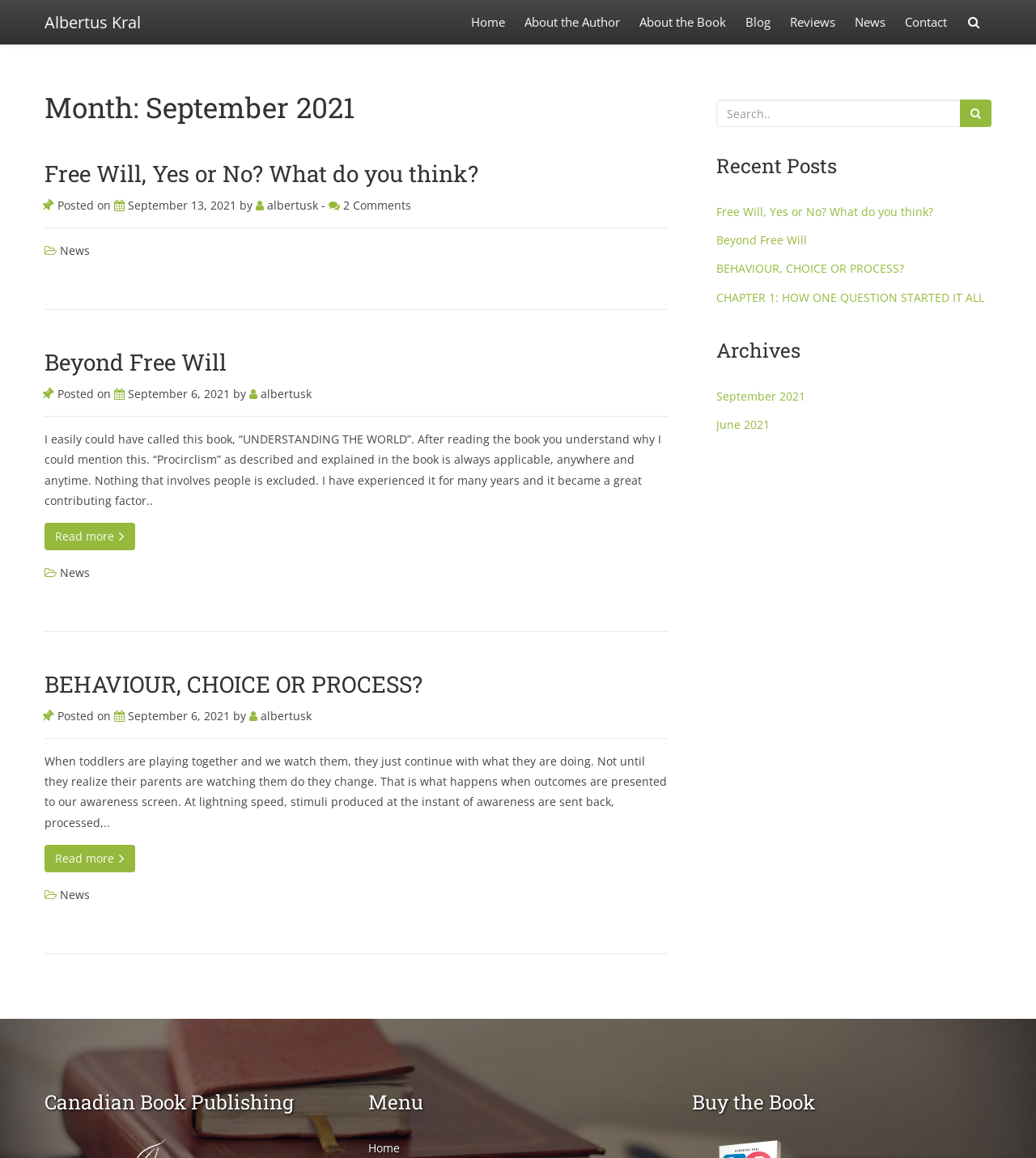Use a single word or phrase to respond to the question:
What is the category of the 'BEHAVIOUR, CHOICE OR PROCESS?' article?

News